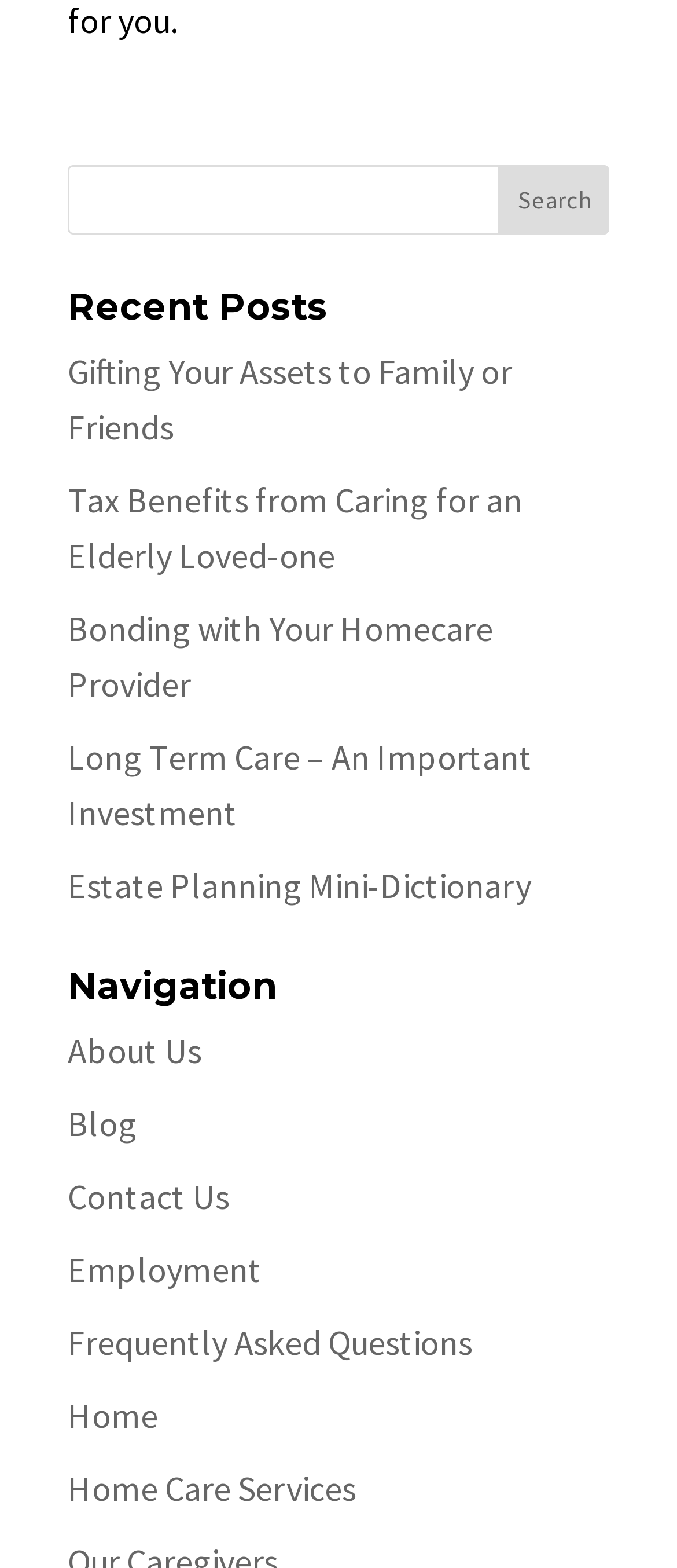Give the bounding box coordinates for the element described by: "Estate Planning Mini-Dictionary".

[0.1, 0.551, 0.785, 0.578]